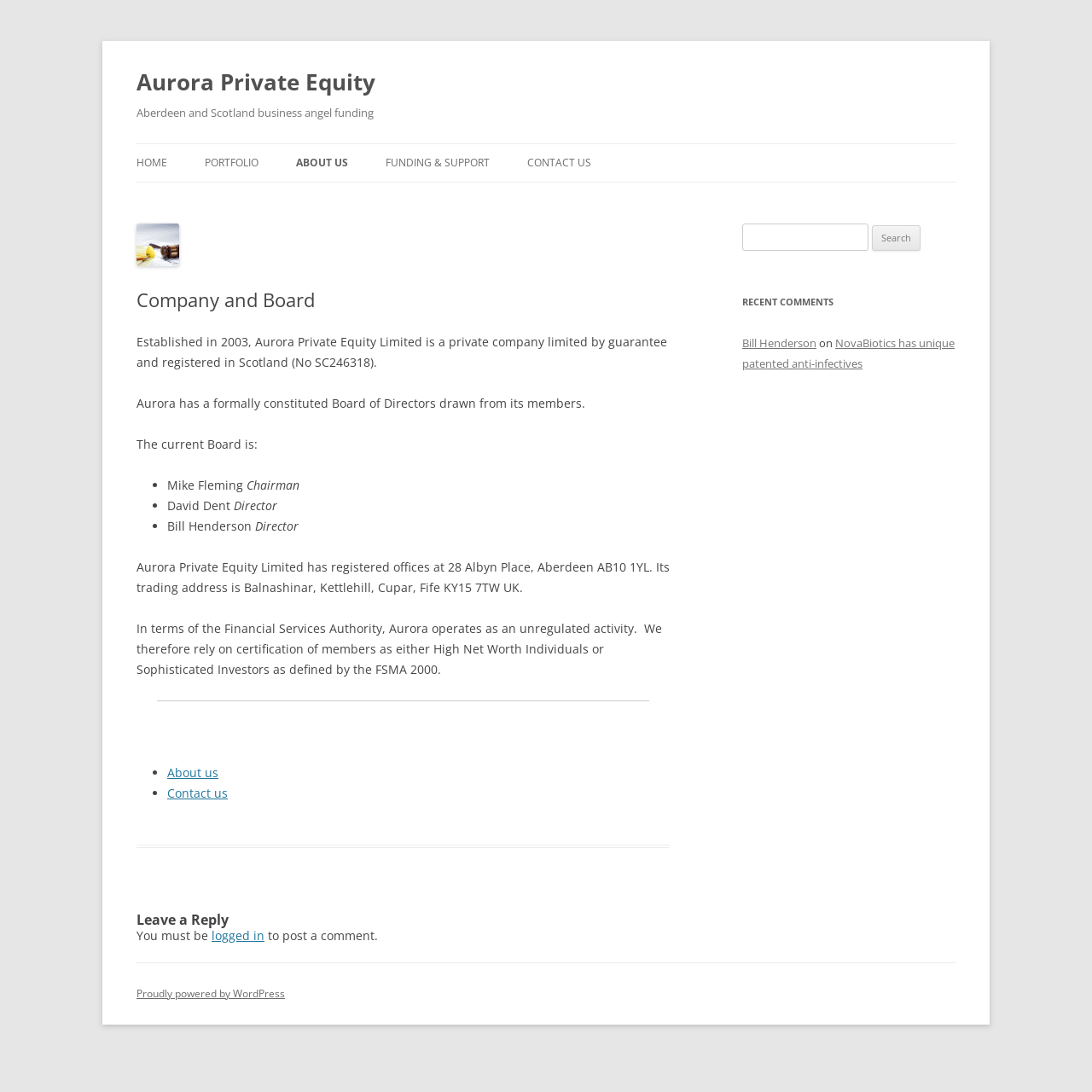Highlight the bounding box coordinates of the element you need to click to perform the following instruction: "Click HOME."

[0.125, 0.132, 0.153, 0.167]